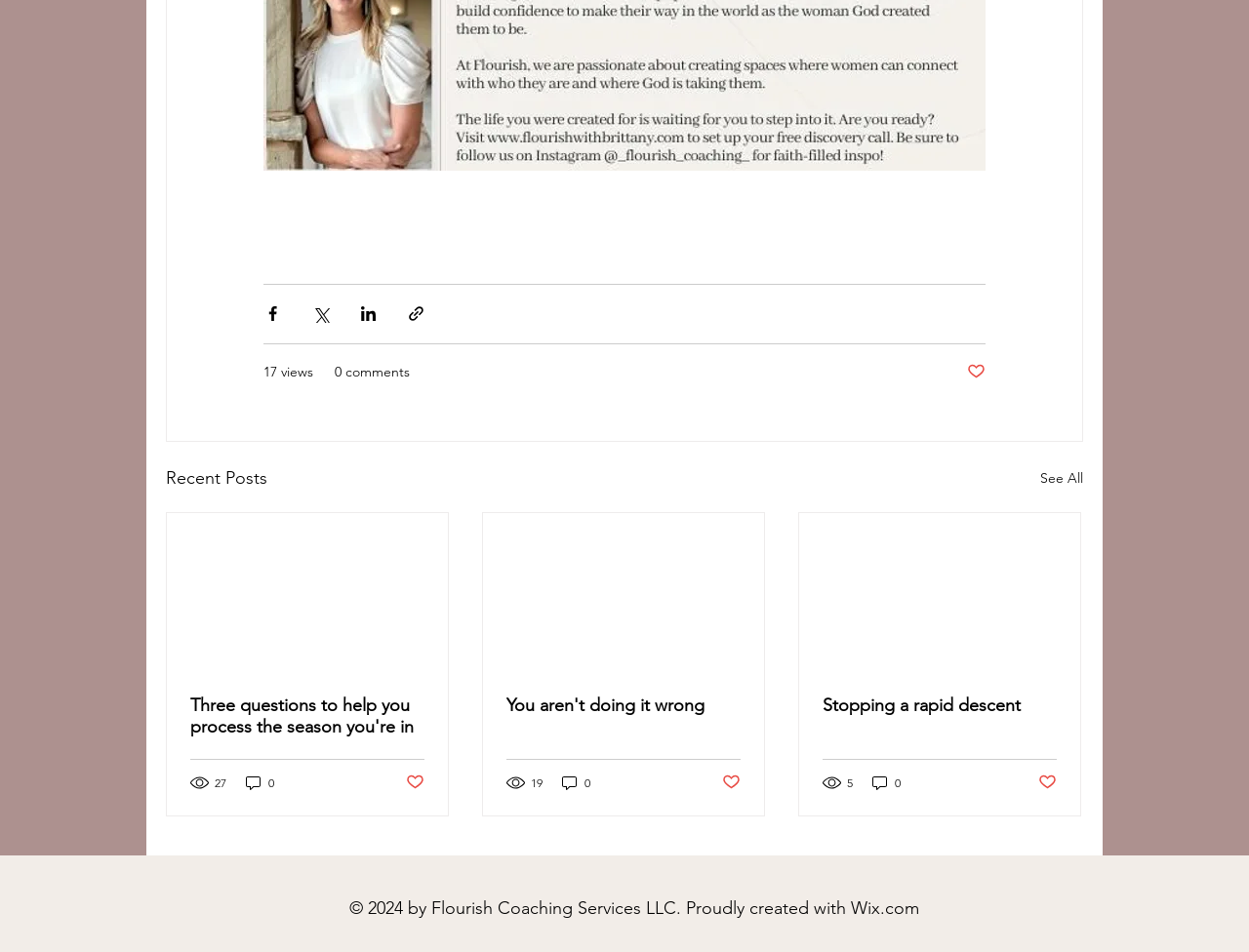Please determine the bounding box coordinates of the clickable area required to carry out the following instruction: "Share via Facebook". The coordinates must be four float numbers between 0 and 1, represented as [left, top, right, bottom].

[0.211, 0.32, 0.226, 0.339]